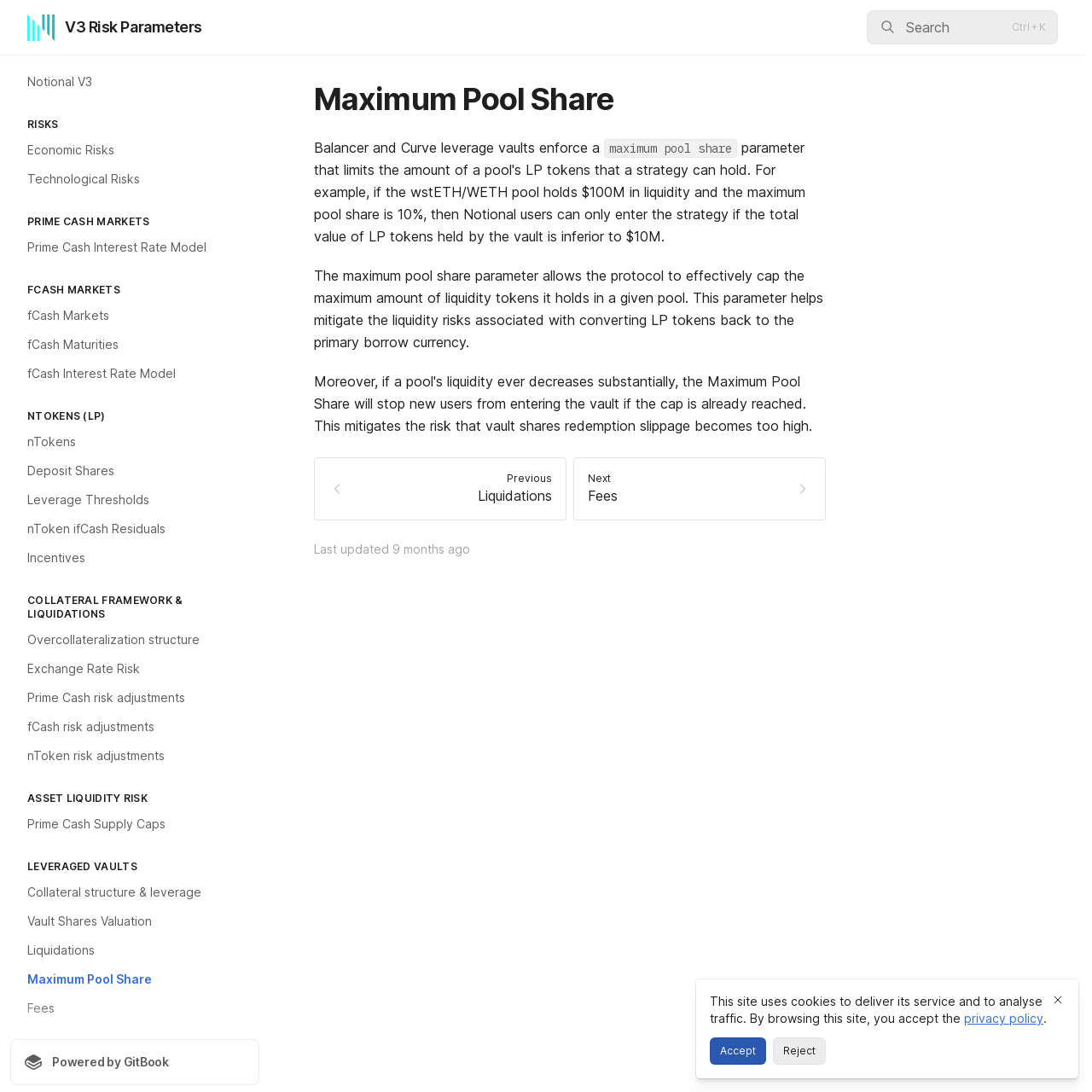What is the function of the 'Search' button?
Look at the image and provide a short answer using one word or a phrase.

Search